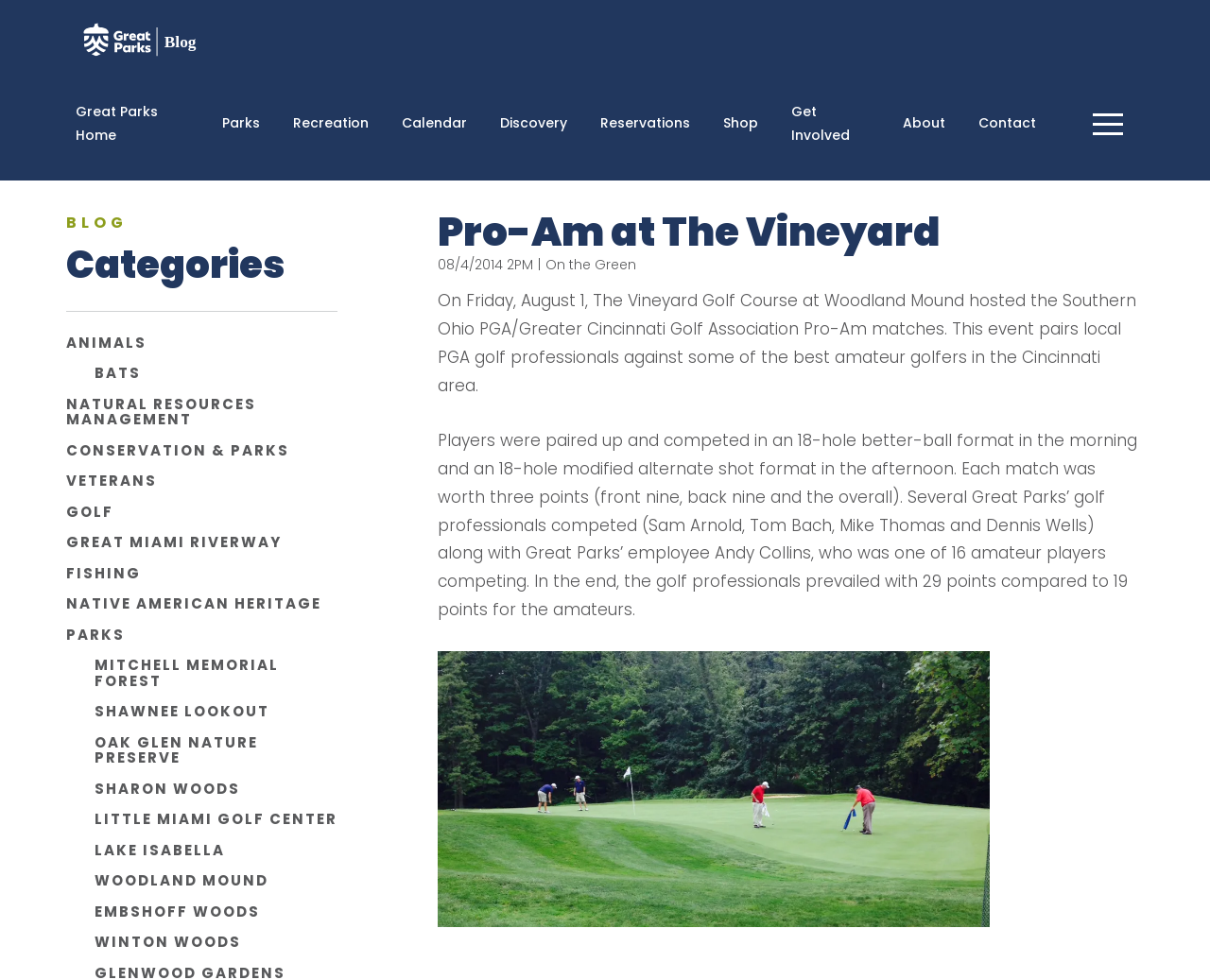Pinpoint the bounding box coordinates of the clickable area necessary to execute the following instruction: "View the 'ProAm_VineyardGC_2014.08.04' image". The coordinates should be given as four float numbers between 0 and 1, namely [left, top, right, bottom].

[0.362, 0.665, 0.818, 0.946]